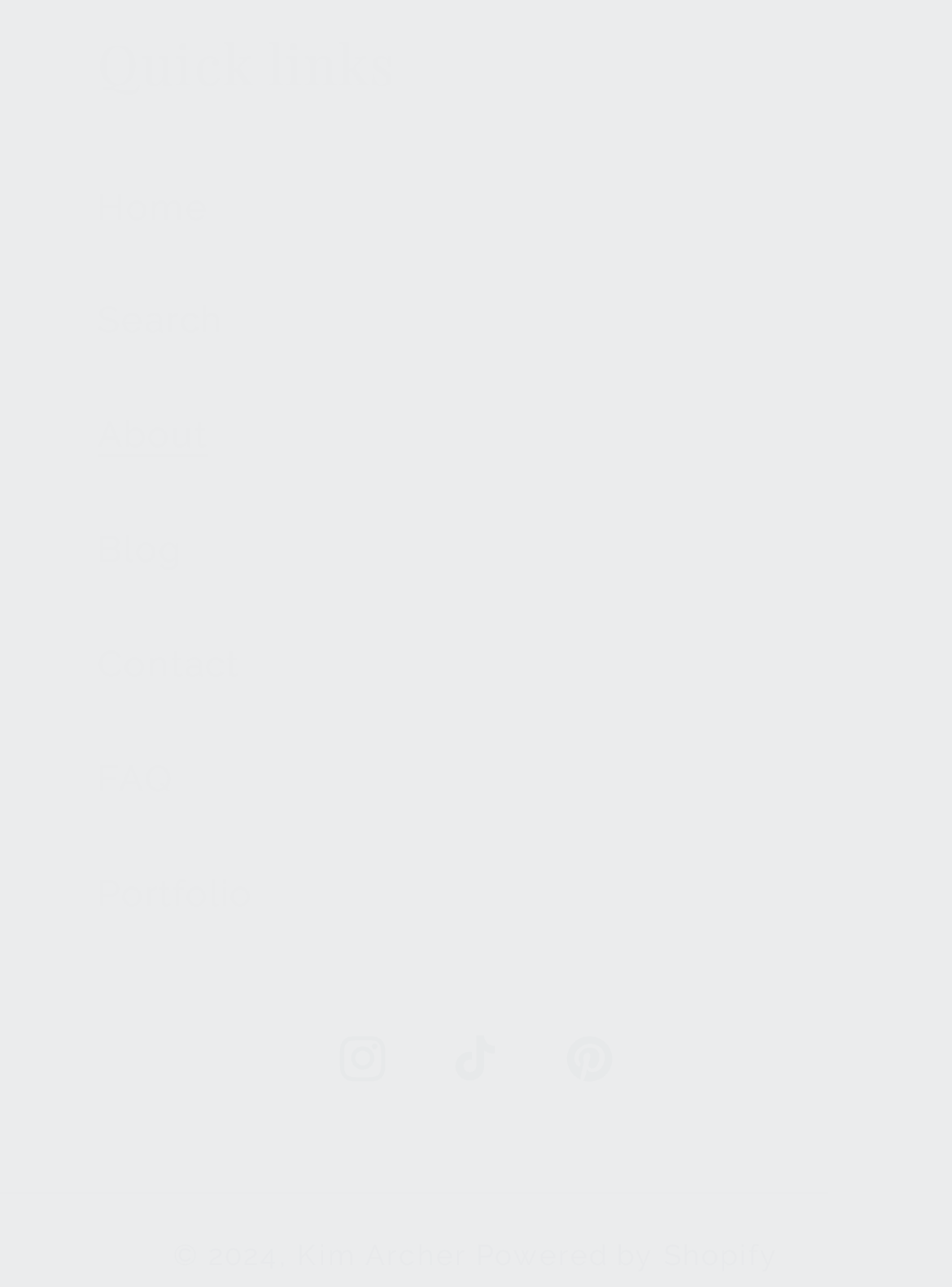Find the bounding box of the UI element described as follows: "About".

[0.103, 0.294, 0.897, 0.383]